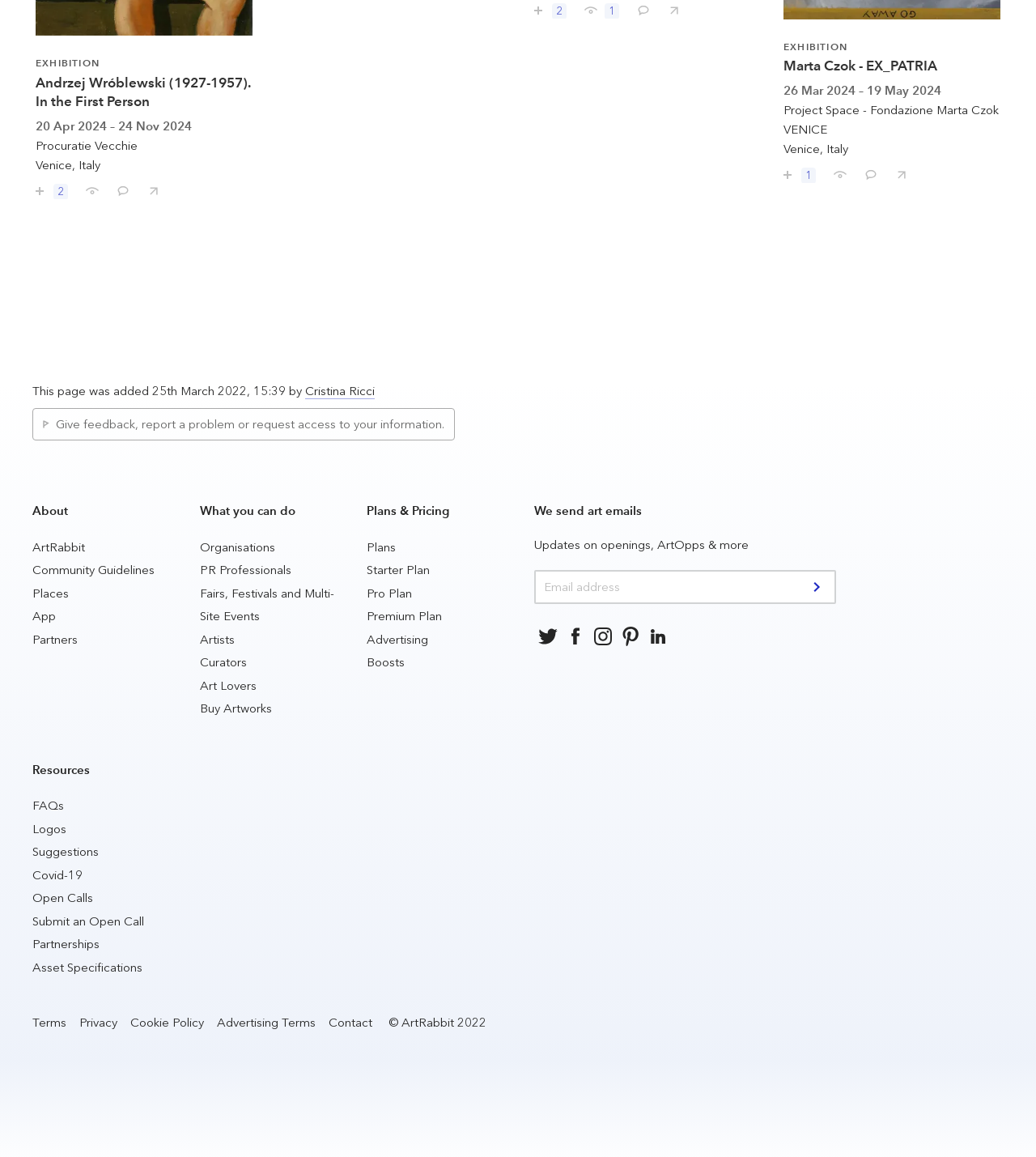What is the name of the website?
Using the information from the image, answer the question thoroughly.

The webpage mentions 'ArtRabbit' as a link in the 'About' section, indicating that ArtRabbit is the name of the website.